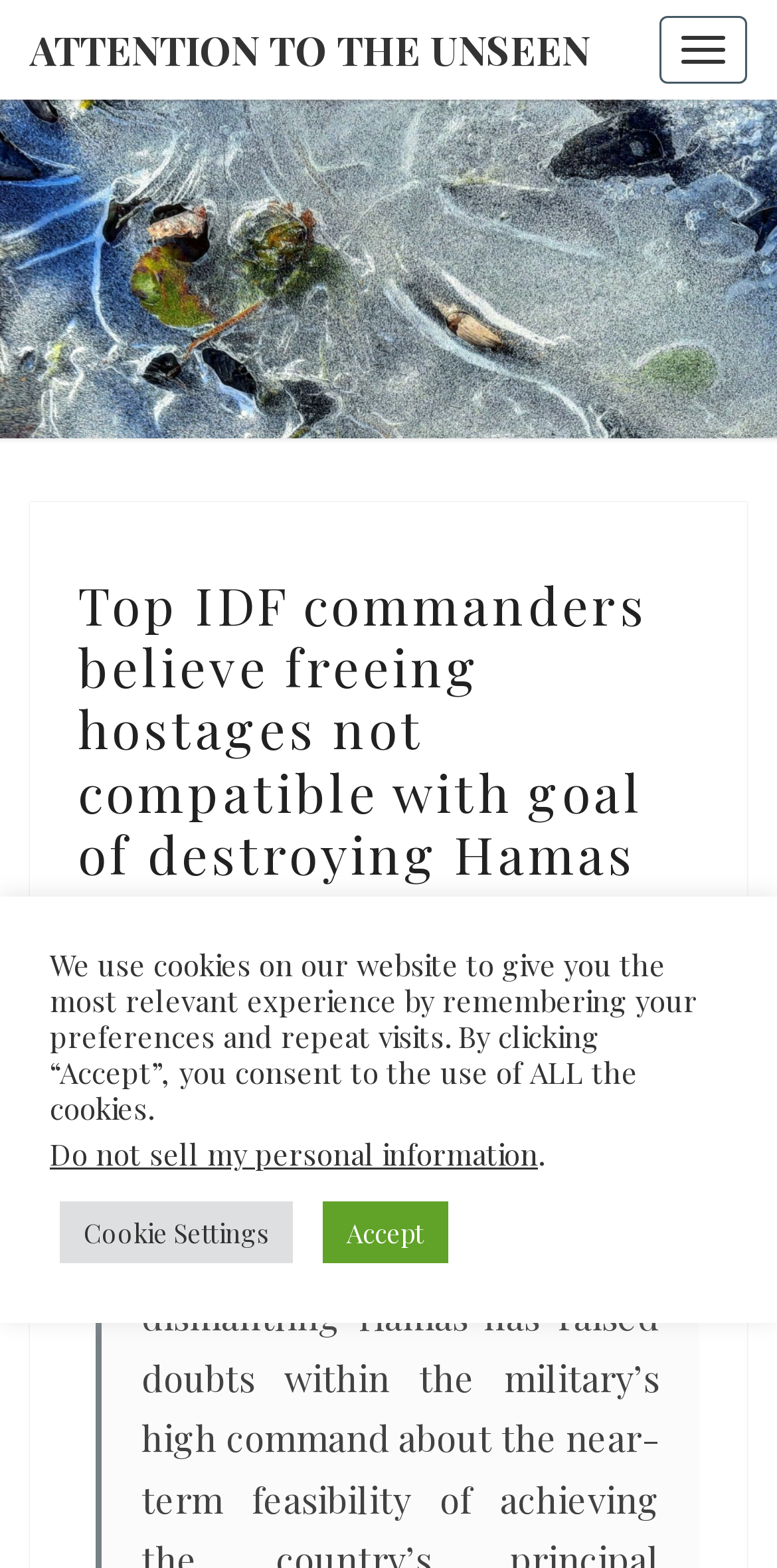Use a single word or phrase to answer the question:
What is the main topic of the article?

IDF commanders and Hamas